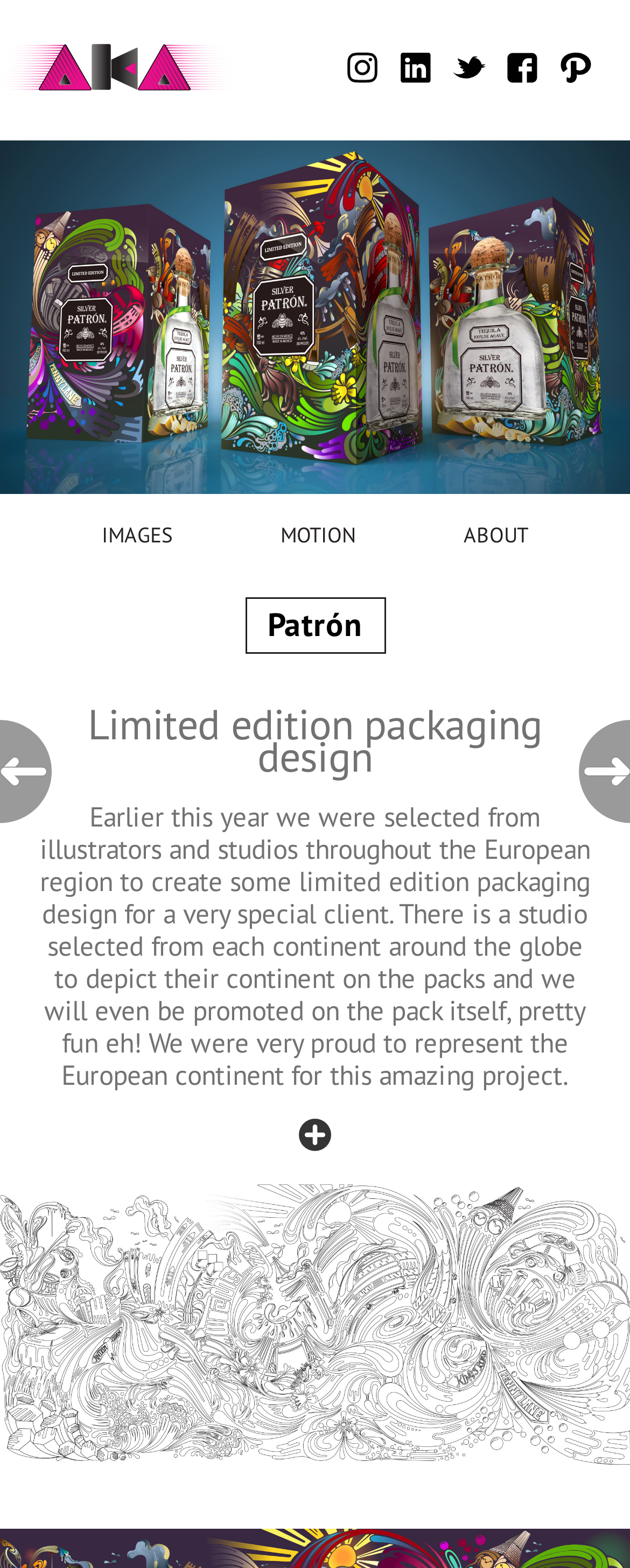How many social media links are present on the webpage?
Look at the image and respond with a single word or a short phrase.

5